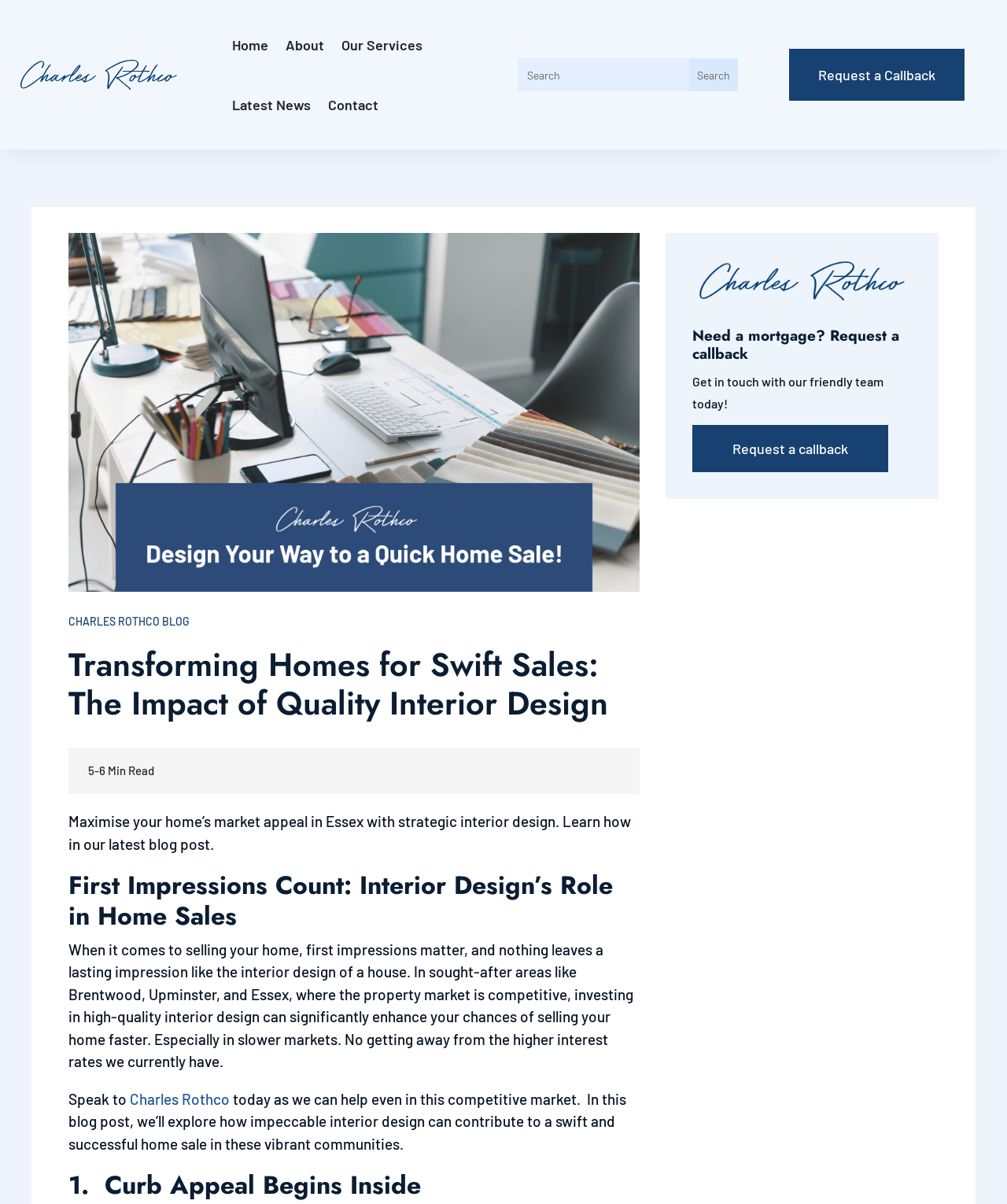What is the purpose of the search bar on this webpage?
Using the image, respond with a single word or phrase.

To search the website